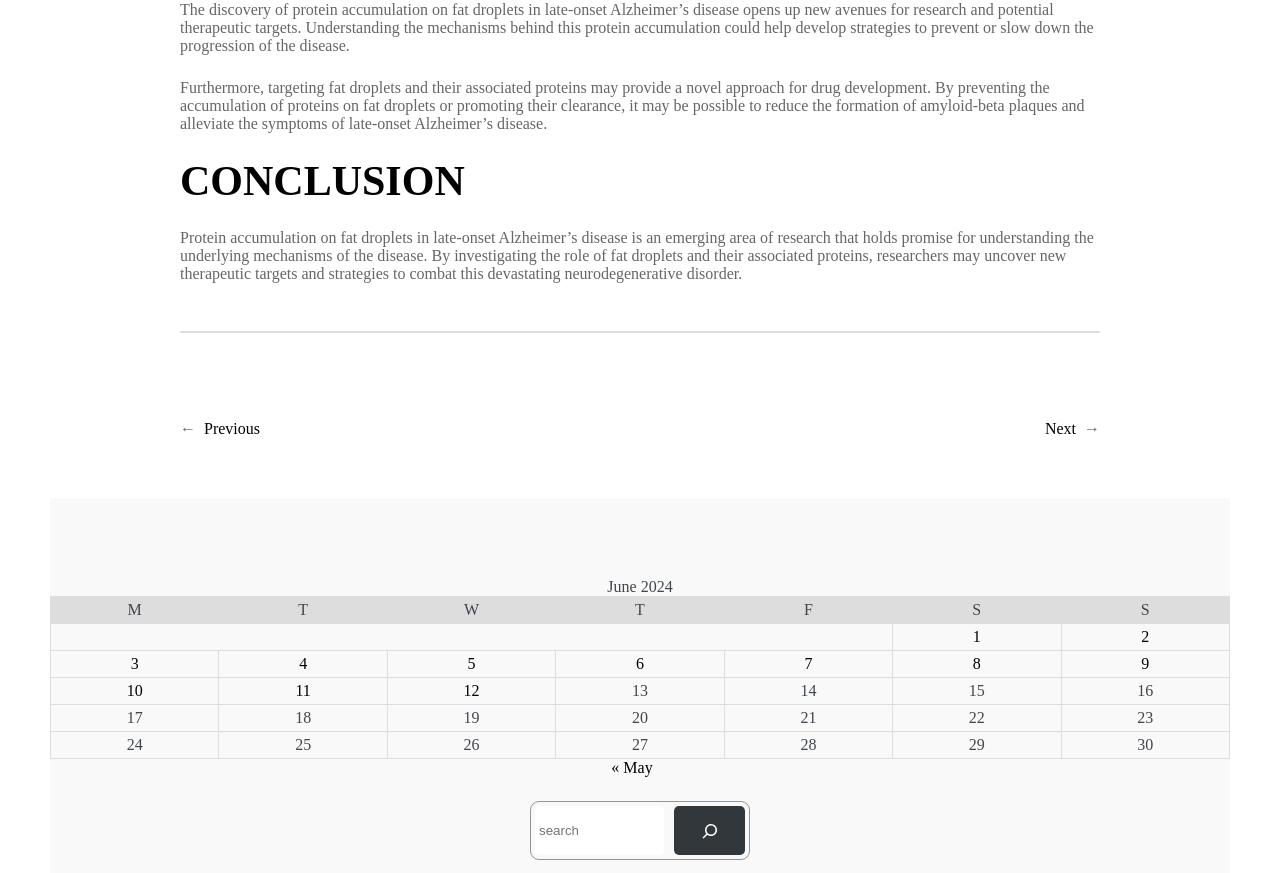Specify the bounding box coordinates of the area to click in order to follow the given instruction: "Click on 'Previous'."

[0.159, 0.481, 0.203, 0.501]